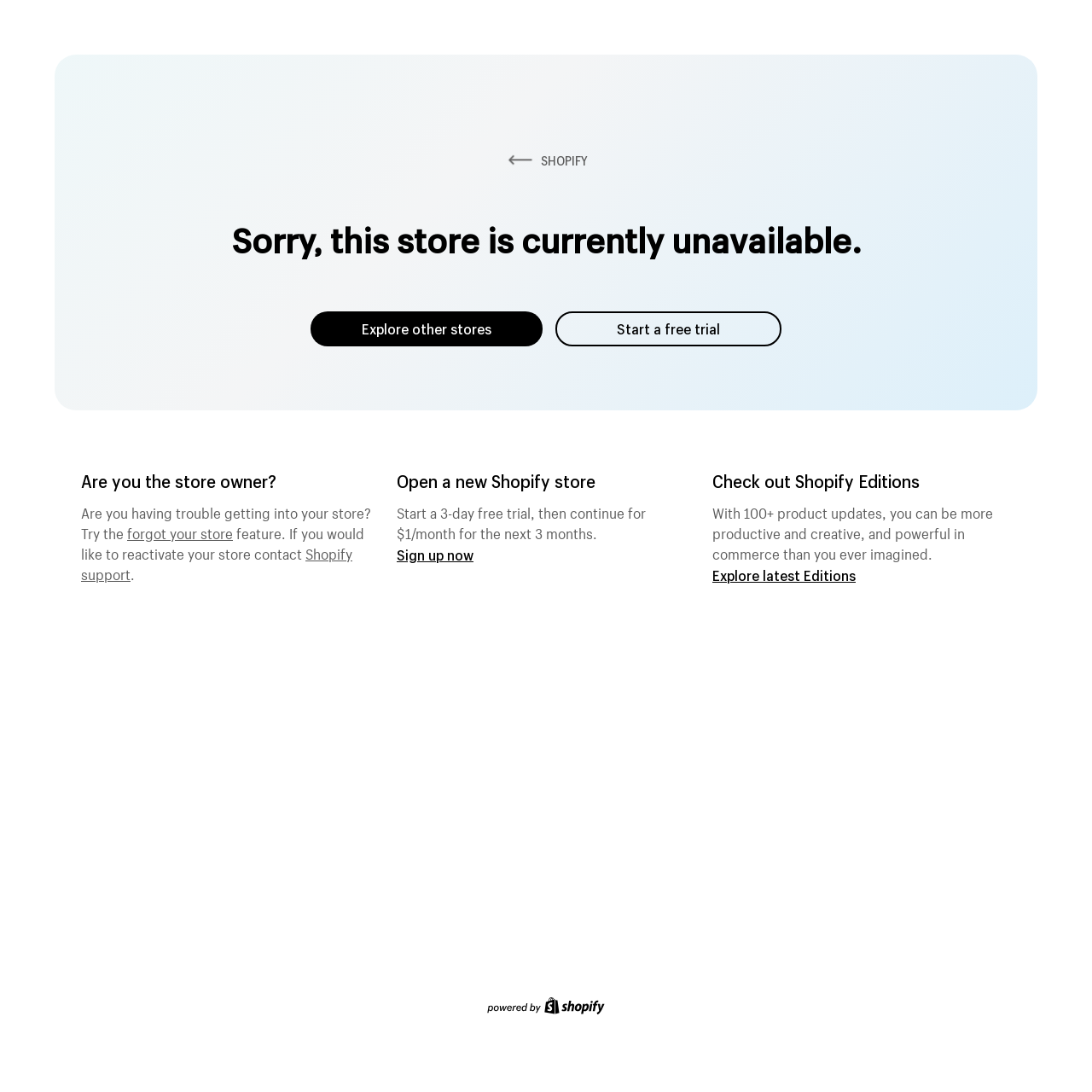Please find and generate the text of the main heading on the webpage.

Sorry, this store is currently unavailable.